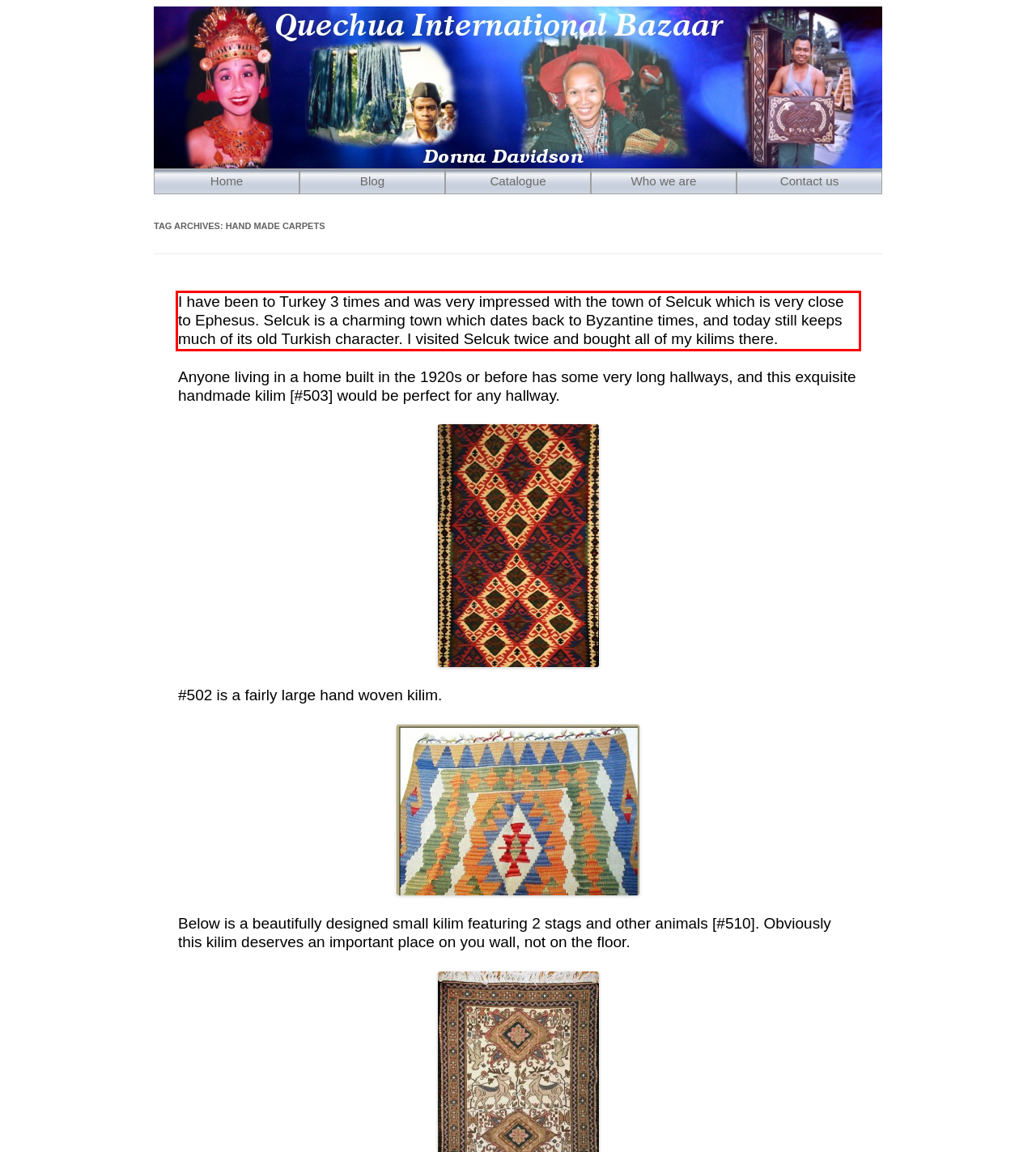You have a screenshot of a webpage with a UI element highlighted by a red bounding box. Use OCR to obtain the text within this highlighted area.

I have been to Turkey 3 times and was very impressed with the town of Selcuk which is very close to Ephesus. Selcuk is a charming town which dates back to Byzantine times, and today still keeps much of its old Turkish character. I visited Selcuk twice and bought all of my kilims there.